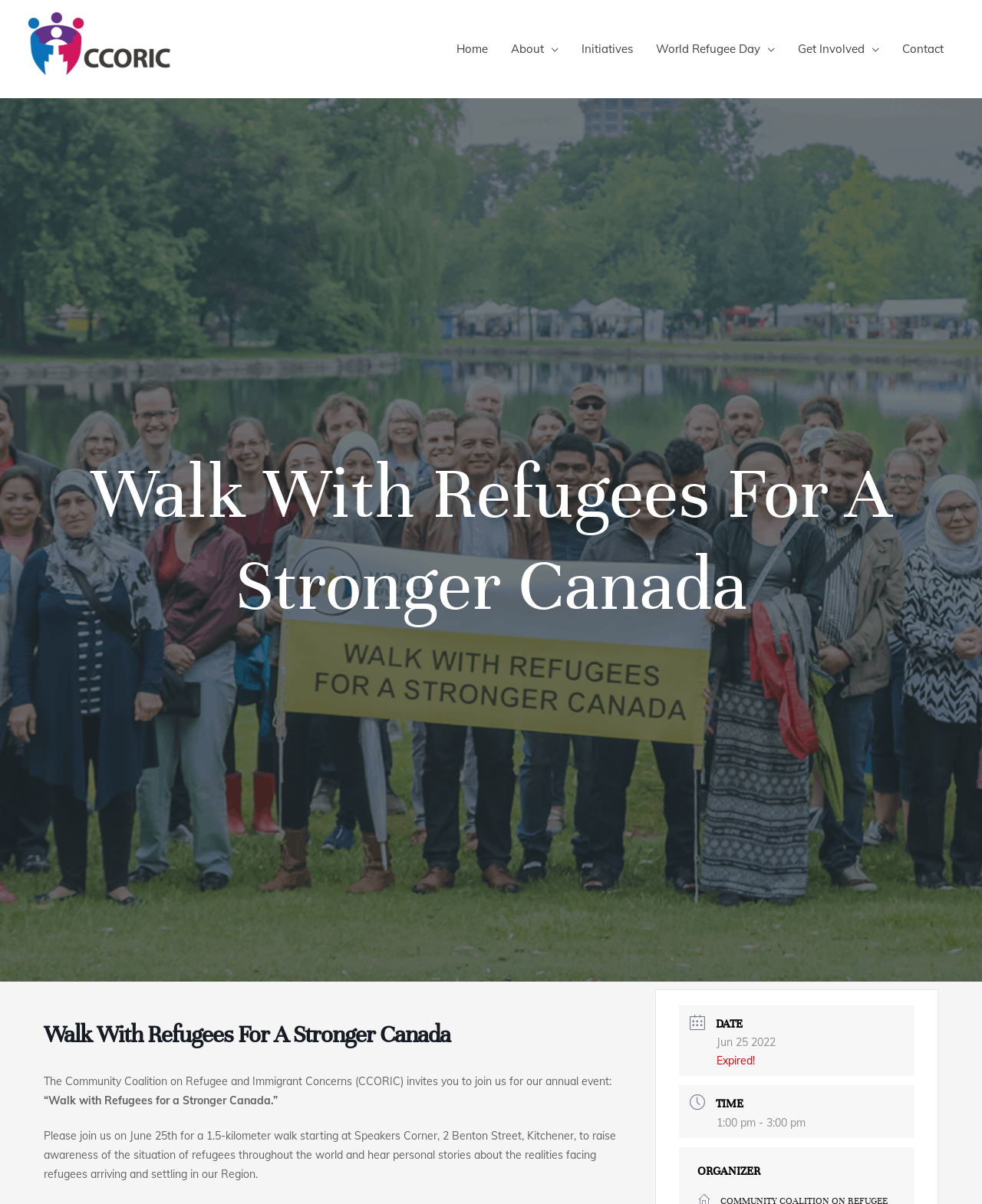Please answer the following question using a single word or phrase: 
What is the duration of the walk?

1.5 kilometers